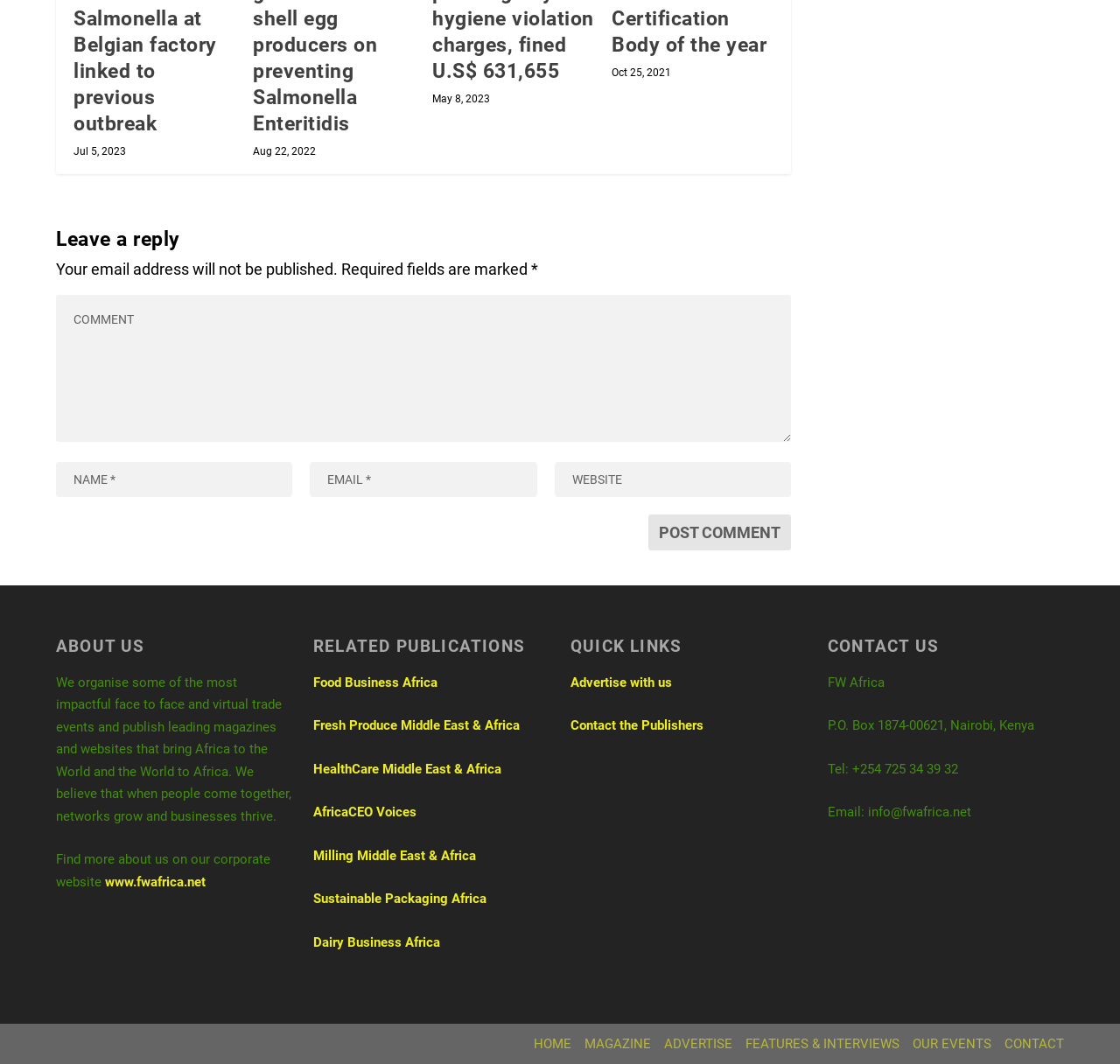Please provide a brief answer to the question using only one word or phrase: 
What is the name of the company's corporate website?

www.fwafrica.net